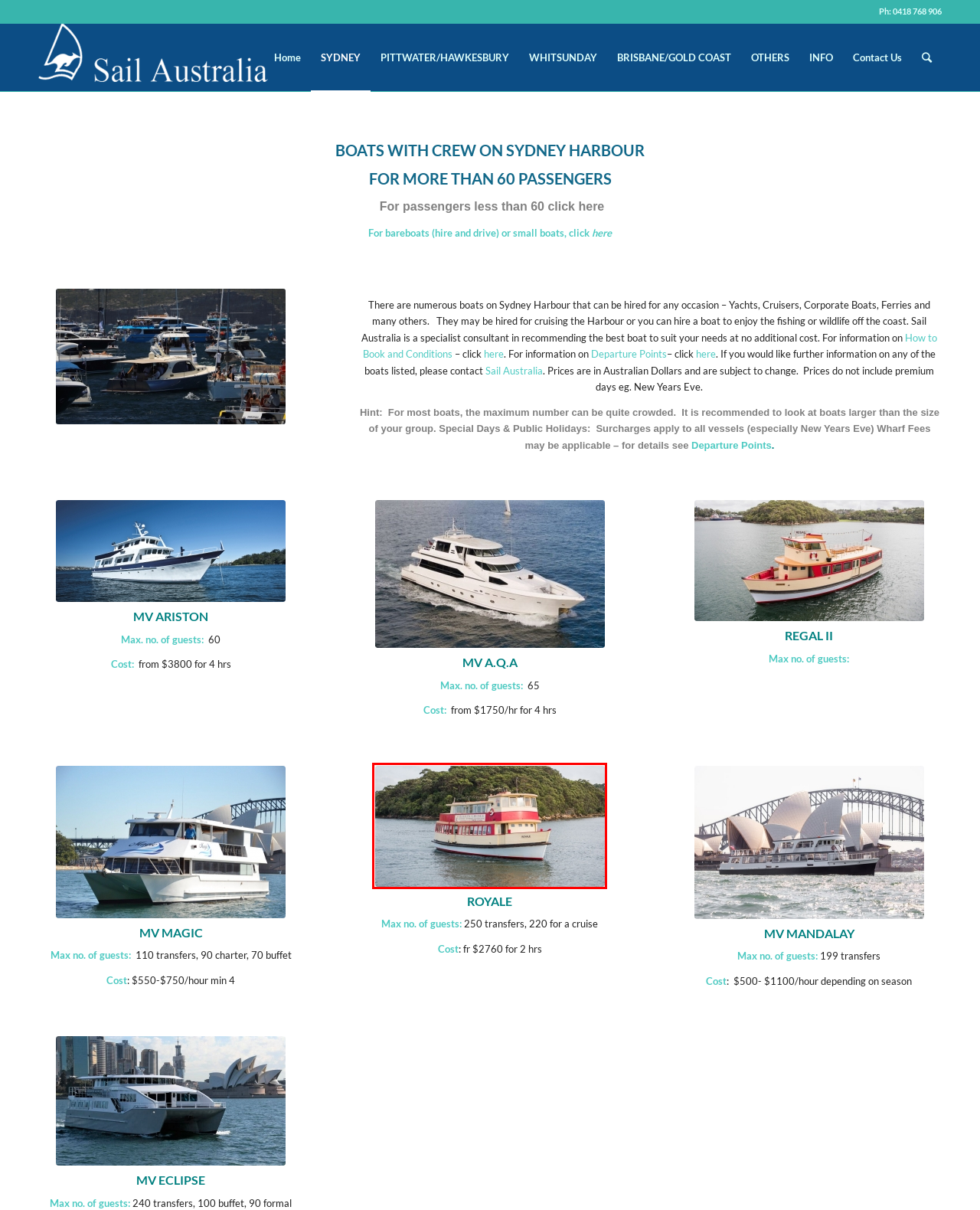You are given a webpage screenshot where a red bounding box highlights an element. Determine the most fitting webpage description for the new page that loads after clicking the element within the red bounding box. Here are the candidates:
A. Sydney Departure Points – Sail Australia
B. Contact Us – Sail Australia
C. Sail Australia
D. How to Book & Conditions – Sail Australia
E. Sydney Charter Boats under 60 guests with Crew – Sail Australia
F. Sail Australia – Expert consultant for charter boats in Sydney, Brisbane, Pittwater, Whitsundays
G. ROYALE – Sail Australia
H. A.Q.A (“AGE QUOD AGIS”) – Sail Australia

G